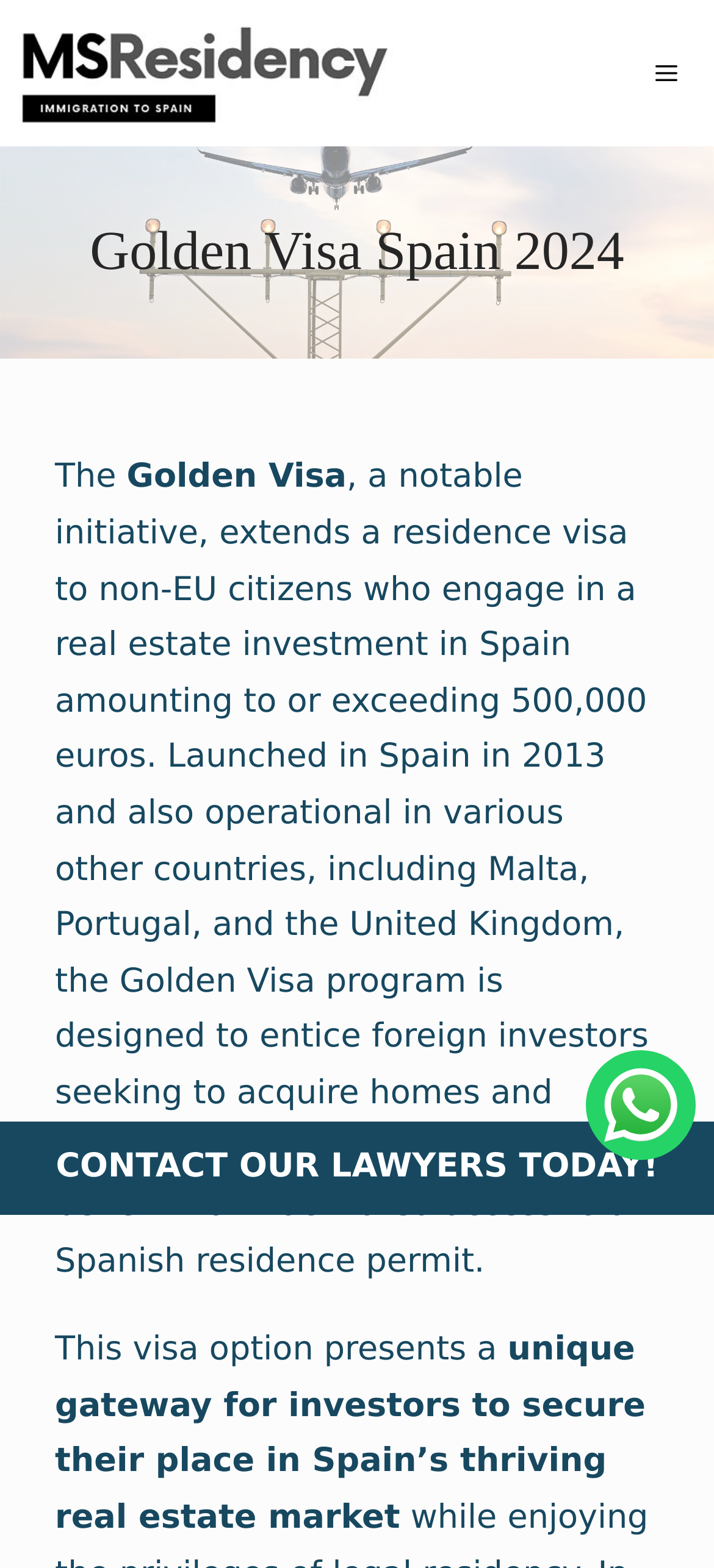Refer to the image and provide an in-depth answer to the question: 
What is the purpose of the Golden Visa program?

The webpage states that the Golden Visa program is designed to entice foreign investors seeking to acquire homes and properties in Spain. This is mentioned in the paragraph under the main heading.